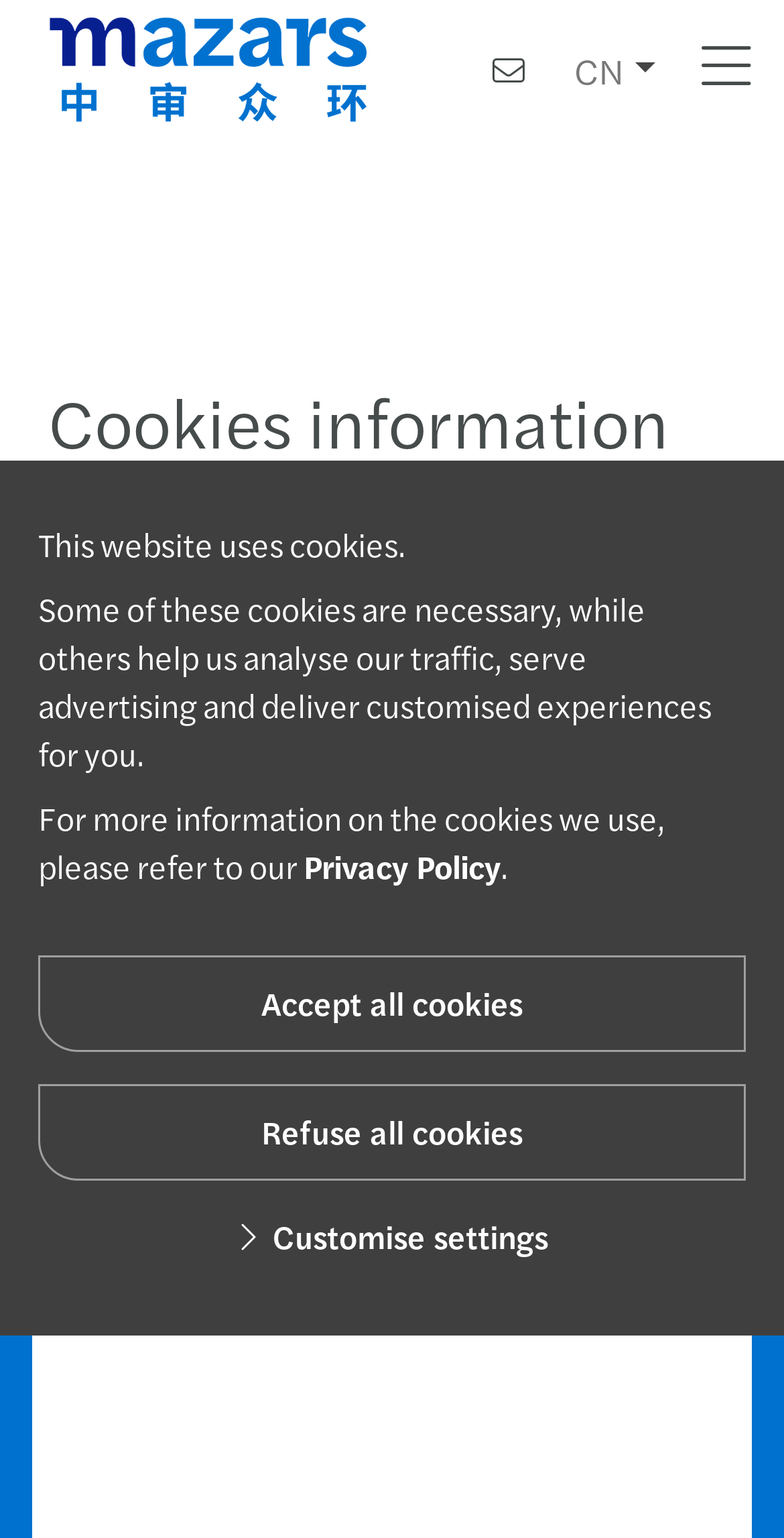What is the related policy to cookies?
From the screenshot, provide a brief answer in one word or phrase.

Privacy Policy